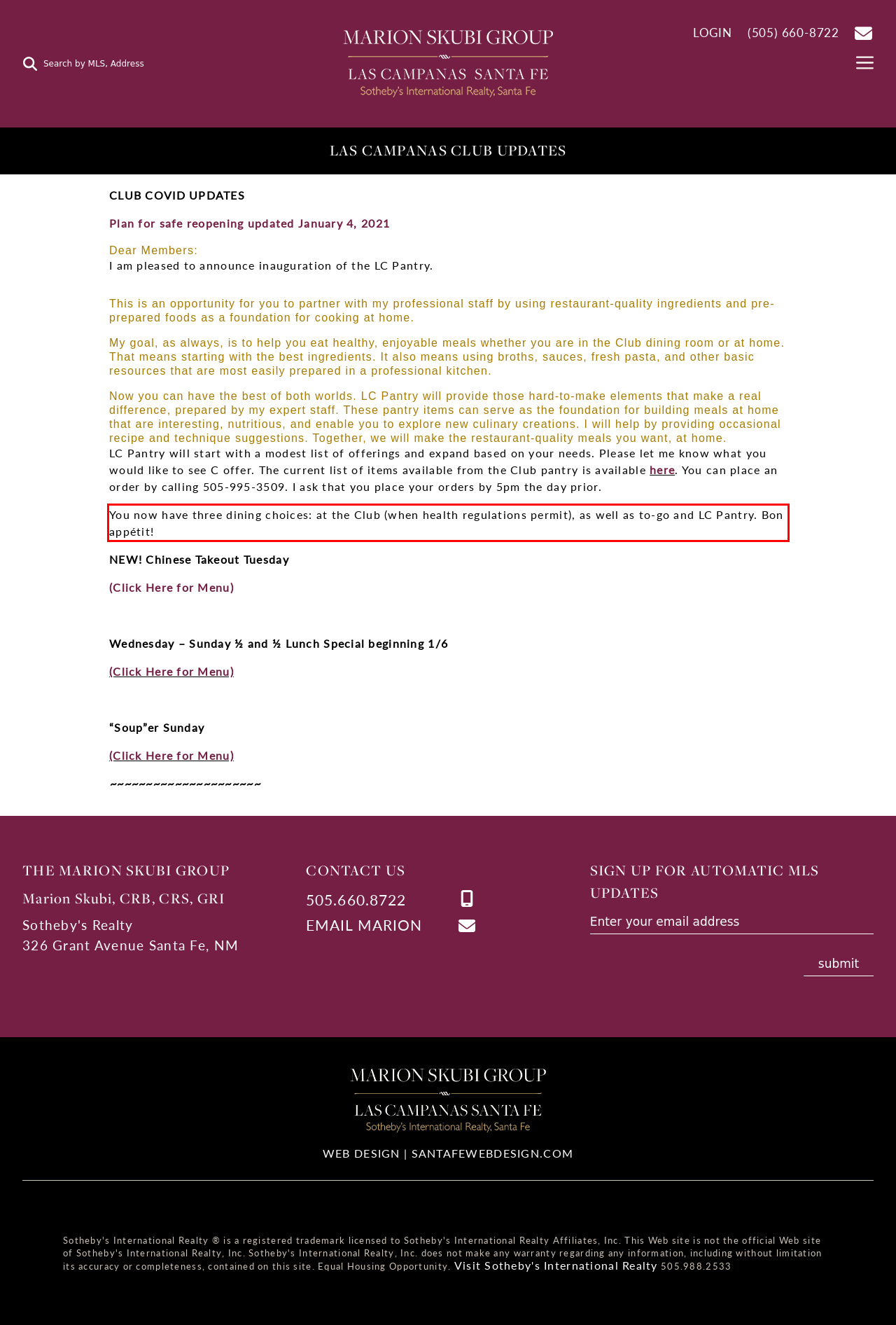Please use OCR to extract the text content from the red bounding box in the provided webpage screenshot.

You now have three dining choices: at the Club (when health regulations permit), as well as to-go and LC Pantry. Bon appétit!